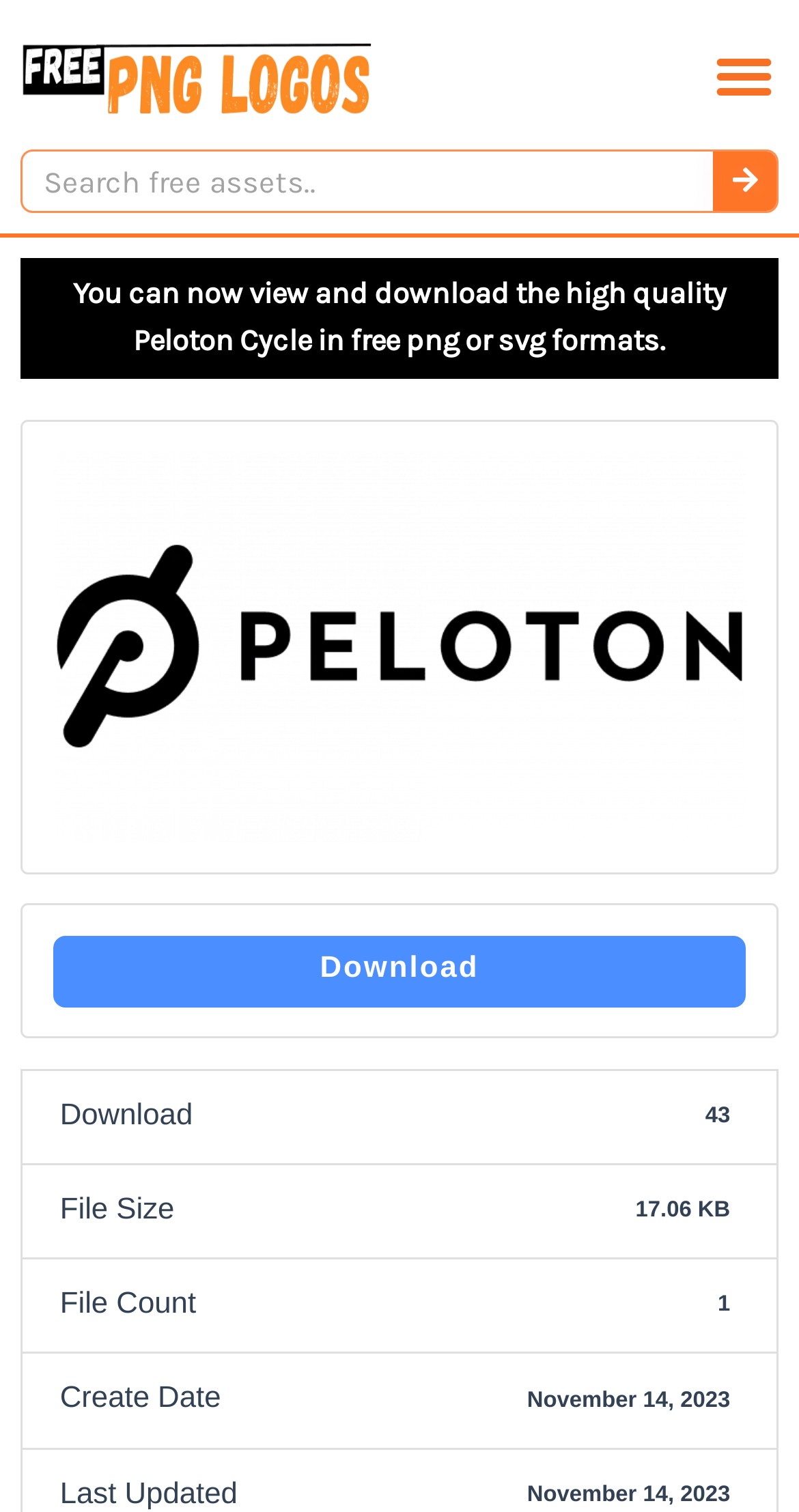Is the menu toggle button expanded?
Please describe in detail the information shown in the image to answer the question.

I found the menu toggle button's expanded state by looking at the button element on the webpage. Specifically, I found the 'Menu Toggle' button with the 'expanded' property set to 'False'.